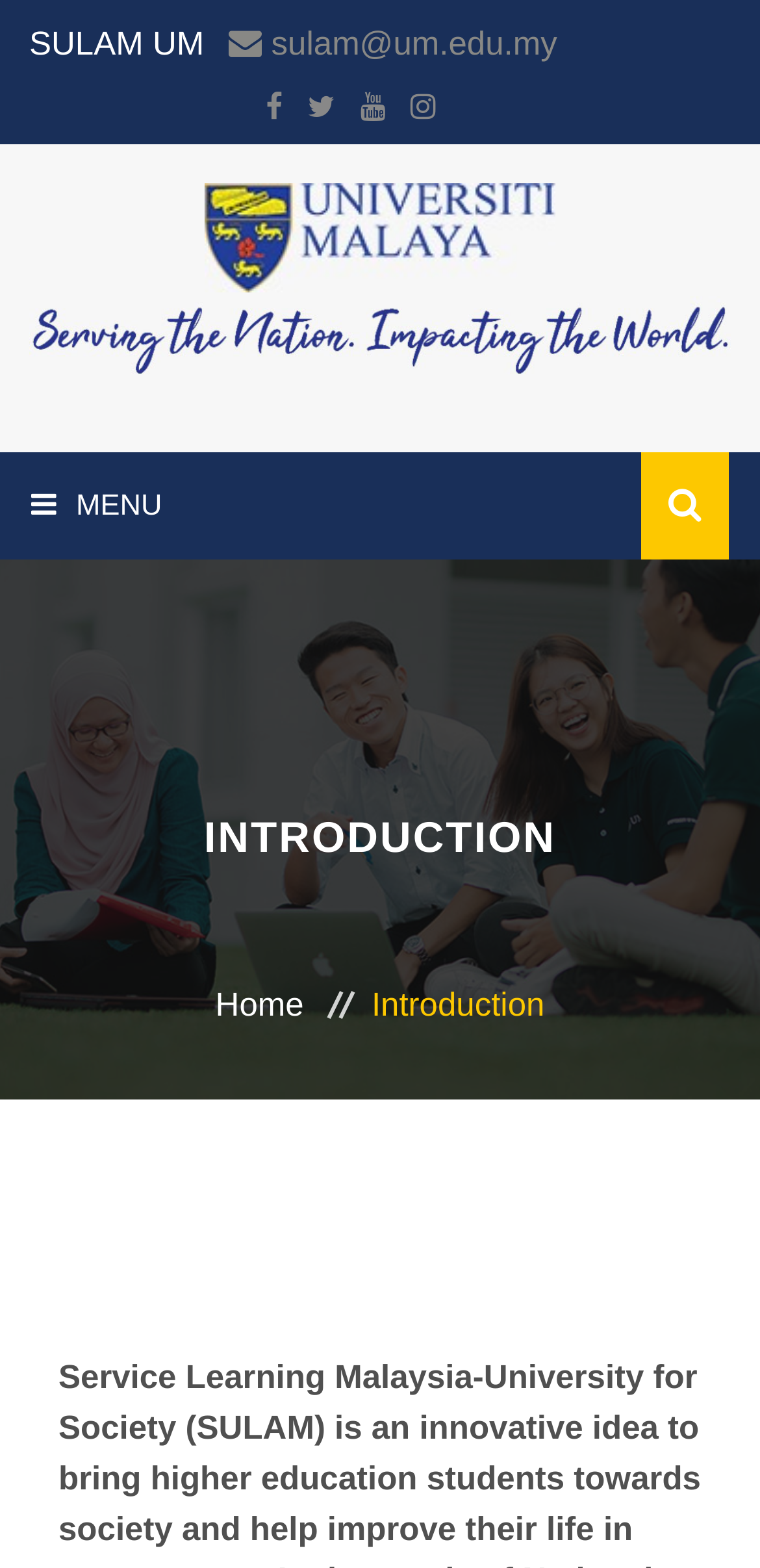Please provide the bounding box coordinates for the element that needs to be clicked to perform the following instruction: "check CONTACT US". The coordinates should be given as four float numbers between 0 and 1, i.e., [left, top, right, bottom].

[0.038, 0.699, 0.859, 0.767]